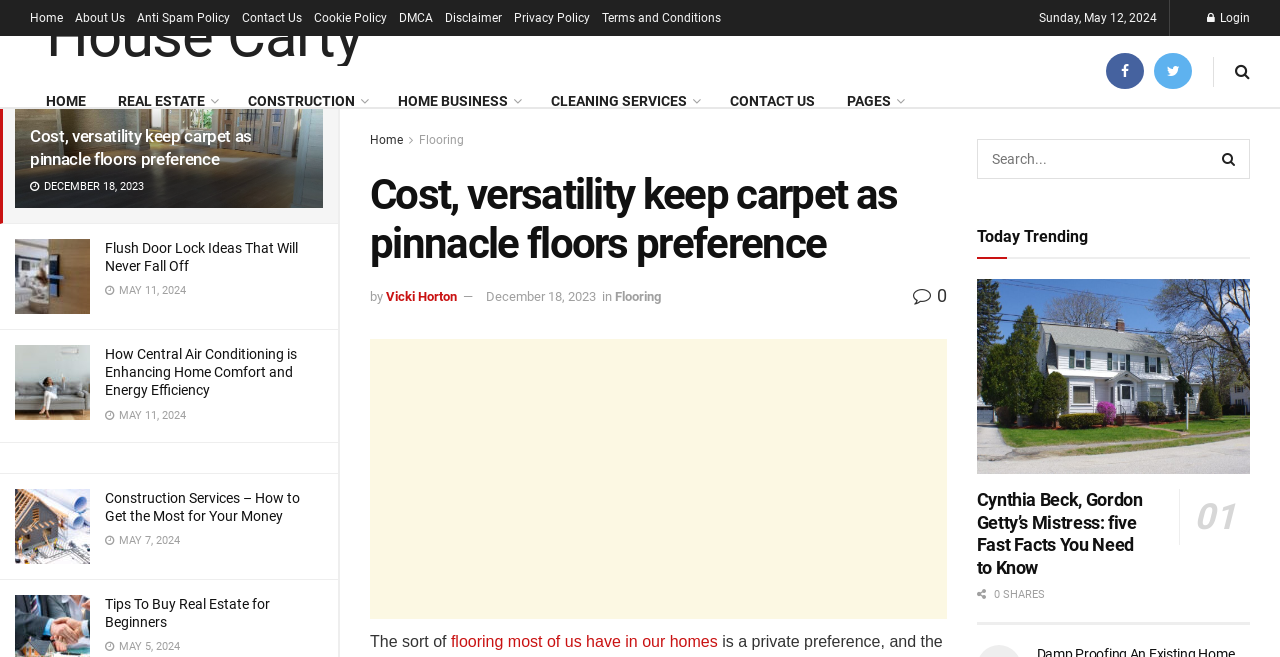Write an extensive caption that covers every aspect of the webpage.

This webpage is about House Carty, a website focused on home-related topics. At the top, there are several links to different sections of the website, including "Home", "Real Estate", "Construction", and more. Below these links, there is a search bar with a magnifying glass icon.

The main content of the page is divided into several sections. The first section has a heading "Cost, versatility keep carpet as pinnacle floors preference" and features an image and a brief description of the article. Below this section, there are several other article links, each with an image and a brief description. These articles appear to be related to home improvement and decoration, with topics such as flooring, door locks, and air conditioning.

To the right of these article links, there is a section with trending topics, including a heading "Today Trending" and several links to popular articles. Below this section, there is a section with a heading "LATEST" and several links to recent articles.

At the bottom of the page, there are several links to other sections of the website, including "About Us", "Contact Us", and "Privacy Policy". There are also social media links and a login button.

Throughout the page, there are several images and icons, including a house icon for the website's logo and various icons for social media and other links. The overall layout of the page is clean and easy to navigate, with clear headings and concise descriptions of the articles and links.